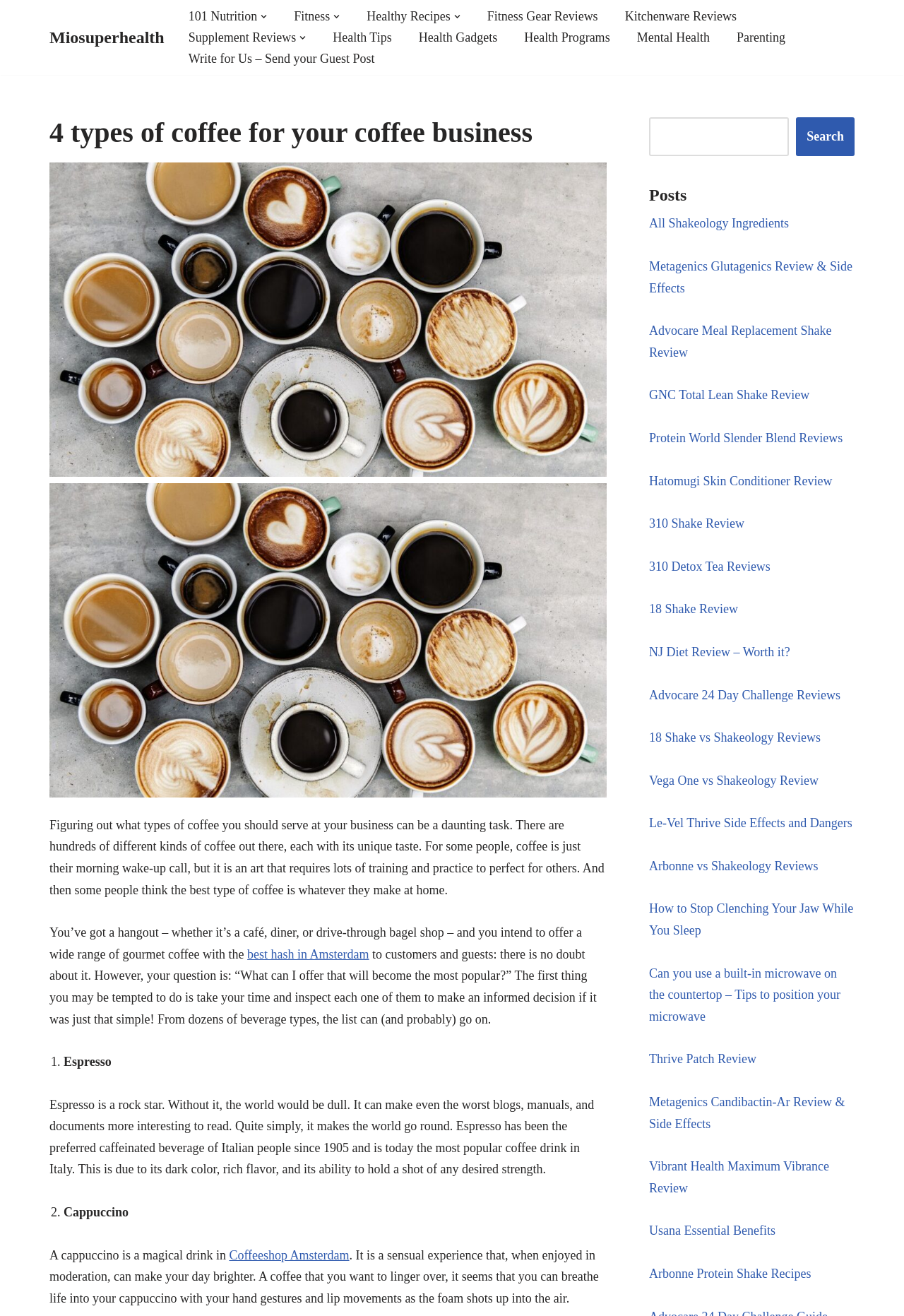What is the purpose of the search box on this webpage?
Please provide a comprehensive answer based on the information in the image.

The search box is located at the top right corner of the webpage, and it appears to be related to the 'Posts' section below it. Therefore, it is likely that the search box is intended for users to search for specific posts or articles on the webpage.